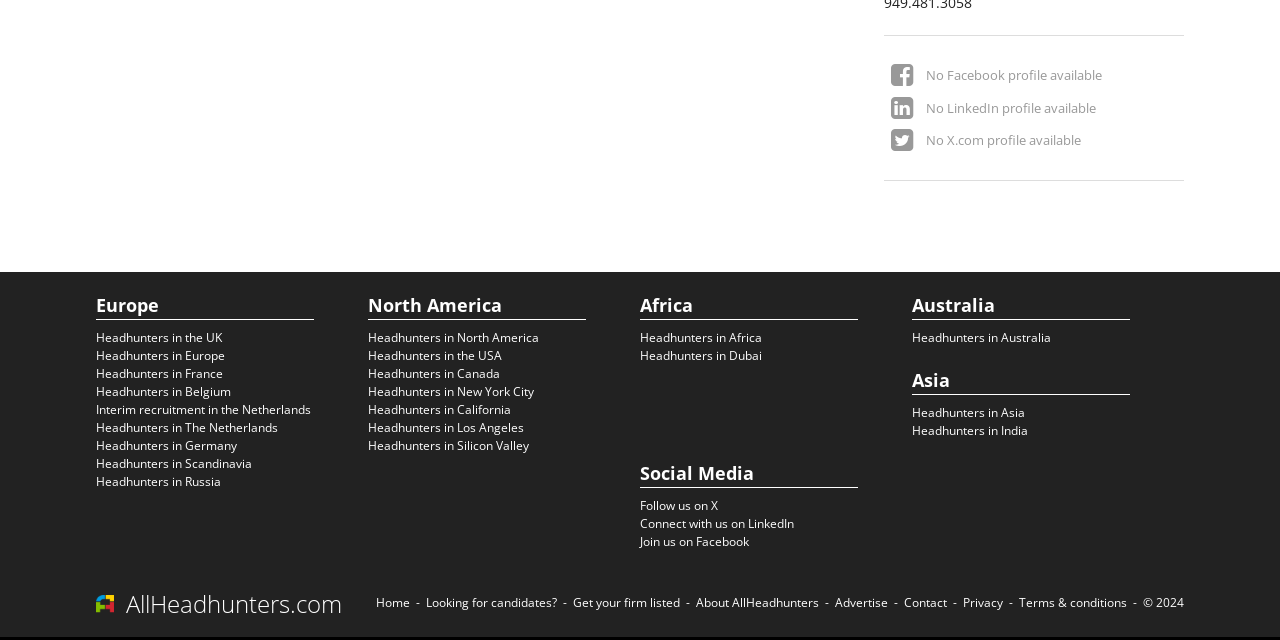Identify the bounding box for the UI element specified in this description: "About AllHeadhunters". The coordinates must be four float numbers between 0 and 1, formatted as [left, top, right, bottom].

[0.544, 0.928, 0.64, 0.955]